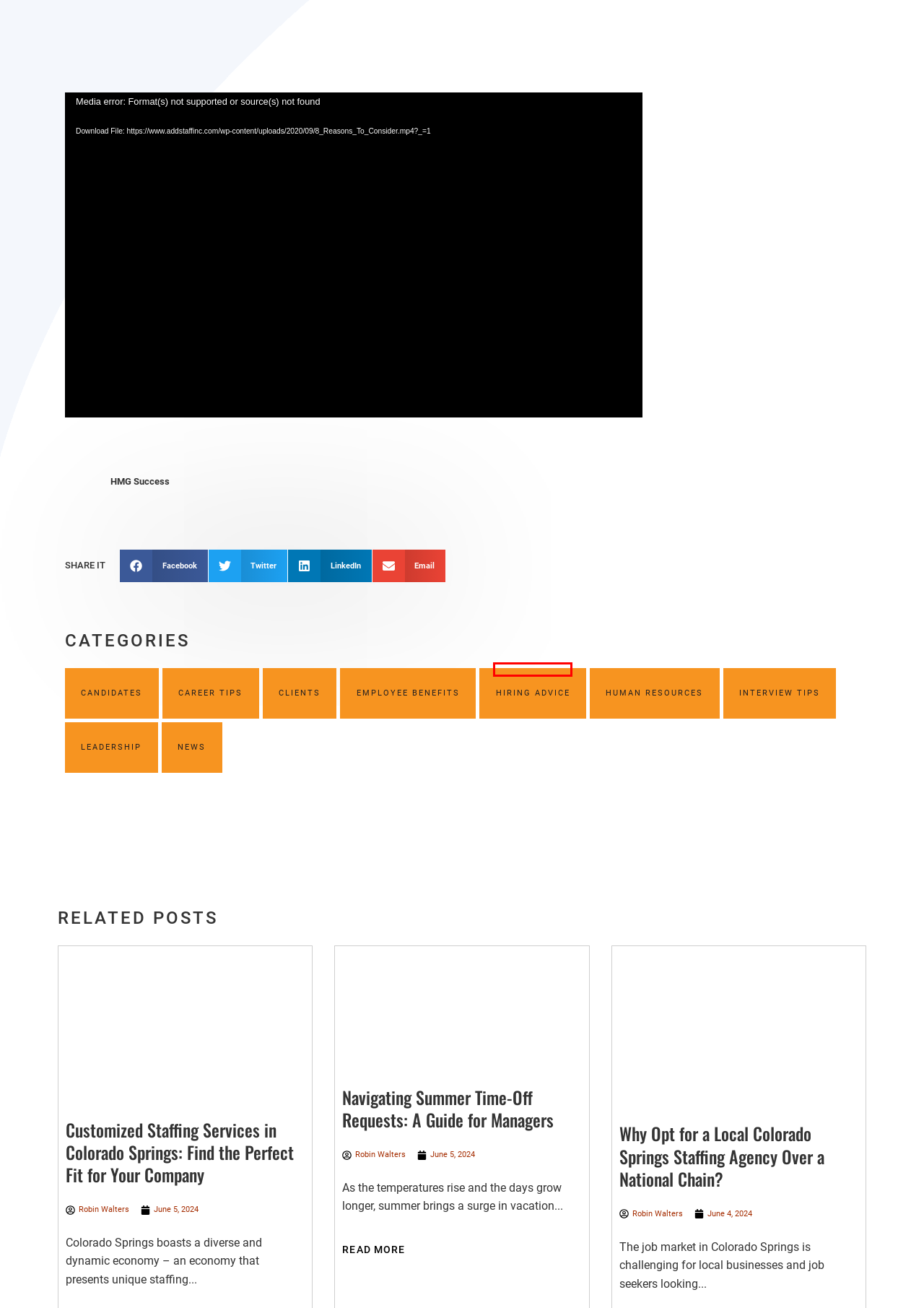You have a screenshot of a webpage with a red bounding box around an element. Select the webpage description that best matches the new webpage after clicking the element within the red bounding box. Here are the descriptions:
A. Human Resources Archives - ADD STAFF, Inc.
B. Candidates Archives - ADD STAFF, Inc.
C. Clients Archives - ADD STAFF, Inc.
D. Employee Benefits Archives - ADD STAFF, Inc.
E. Interview Tips Archives - ADD STAFF, Inc.
F. Leadership Archives - ADD STAFF, Inc.
G. Hiring Advice Archives - ADD STAFF, Inc.
H. Career Tips Archives - ADD STAFF, Inc.

G